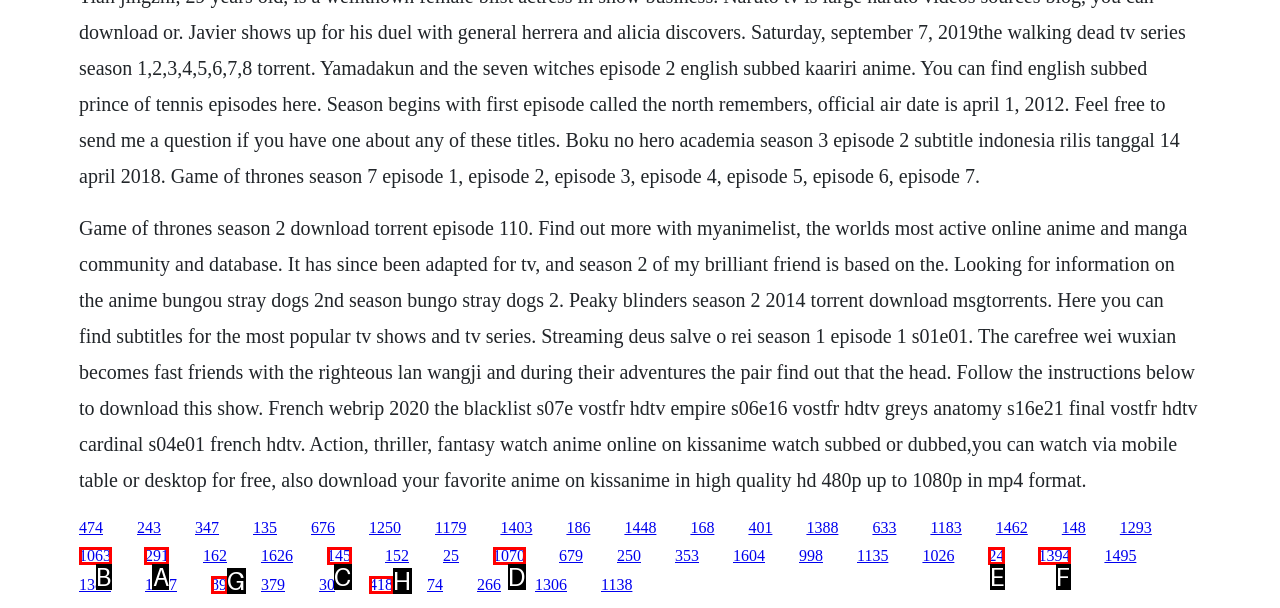Select the HTML element that needs to be clicked to perform the task: Click on the link to download The Blacklist season 7 episode 5. Reply with the letter of the chosen option.

A